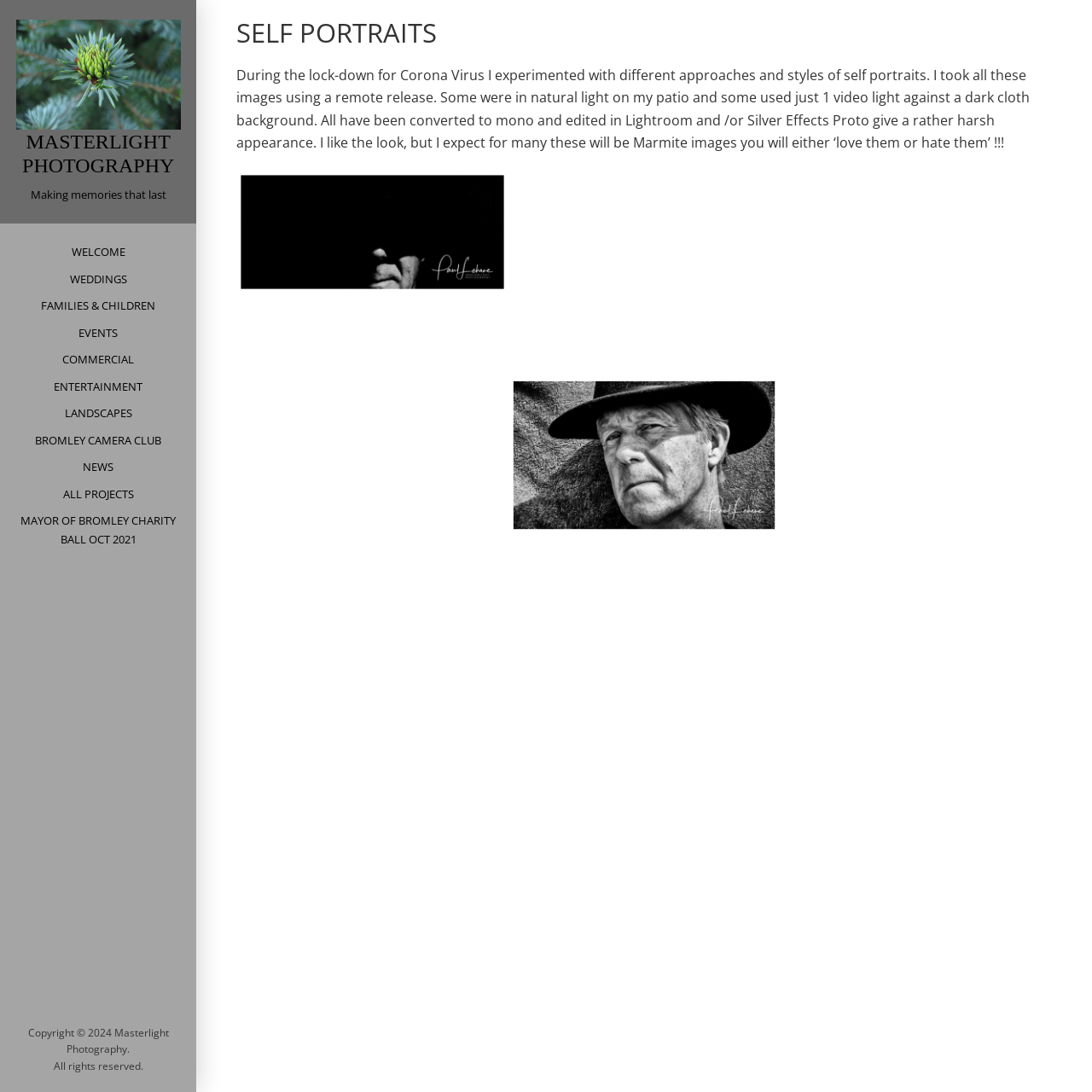Give a detailed overview of the webpage's appearance and contents.

This webpage is about Masterlight Photography, specifically showcasing self-portraits taken during the COVID-19 lockdown. At the top, there is a logo and a link to Masterlight Photography, accompanied by a brief tagline "Making memories that last". Below this, there is a navigation menu with links to various sections, including WELCOME, WEDDINGS, FAMILIES & CHILDREN, EVENTS, COMMERCIAL, ENTERTAINMENT, LANDSCAPES, BROMLEY CAMERA CLUB, NEWS, and ALL PROJECTS.

The main content of the page is a collection of self-portrait images, each with a link to a larger version. These images are arranged in a grid-like structure, with multiple rows and columns. The images are in black and white, and have a harsh, edited appearance. There are 12 images in total, each with a unique filename (e.g. 3V5A4390-Edit-2-Edit).

Above the image grid, there is a brief description of the self-portrait project, explaining that the images were taken using a remote release, and edited in Lightroom and Silver Effects Pro to achieve a specific look. The text also mentions that the images may be polarizing, with some people loving them and others hating them.

At the bottom of the page, there is a copyright notice, stating that all rights are reserved by Masterlight Photography.